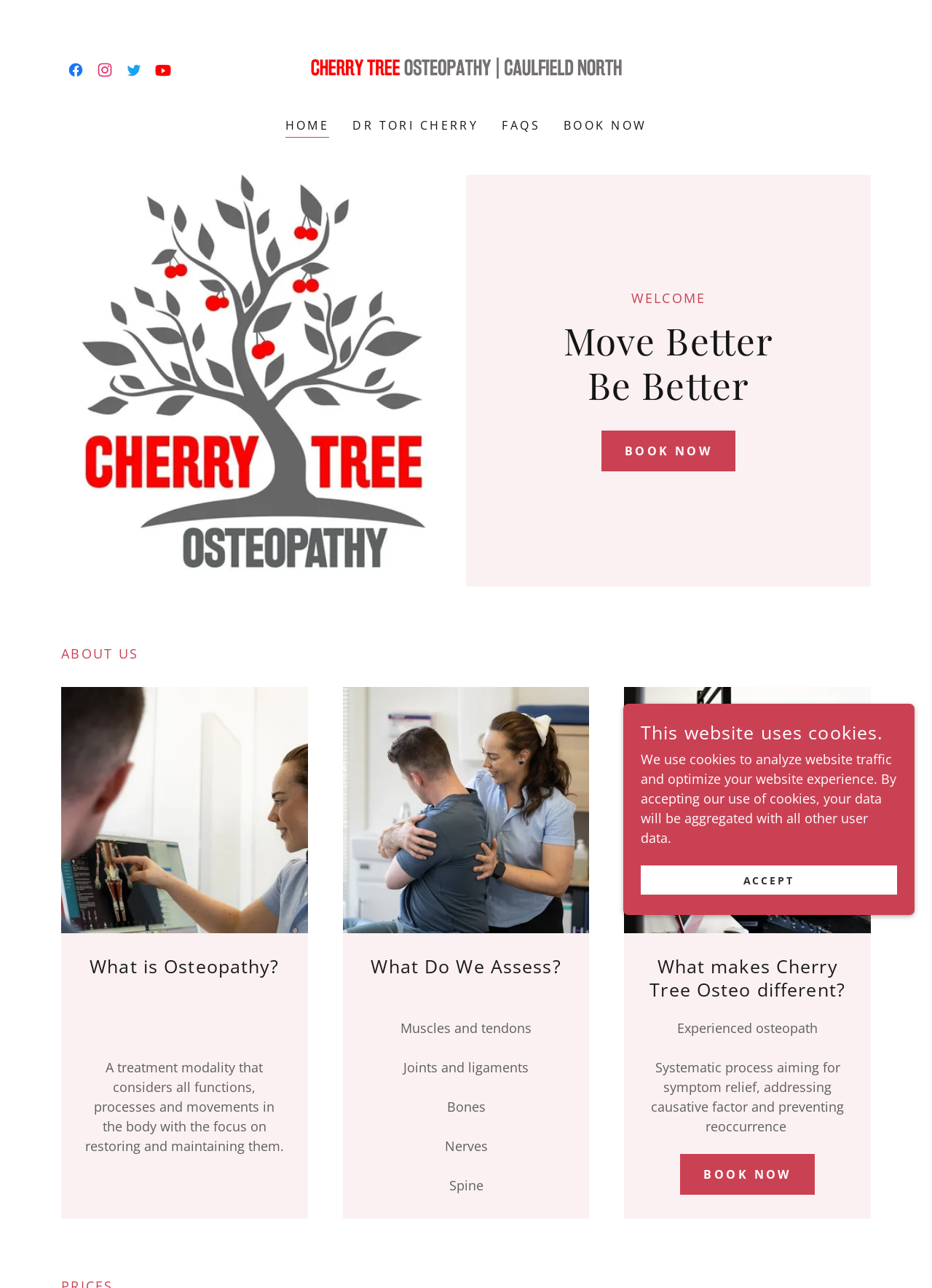Based on the description "title="Cherry Tree Osteopathy"", find the bounding box of the specified UI element.

[0.326, 0.046, 0.674, 0.06]